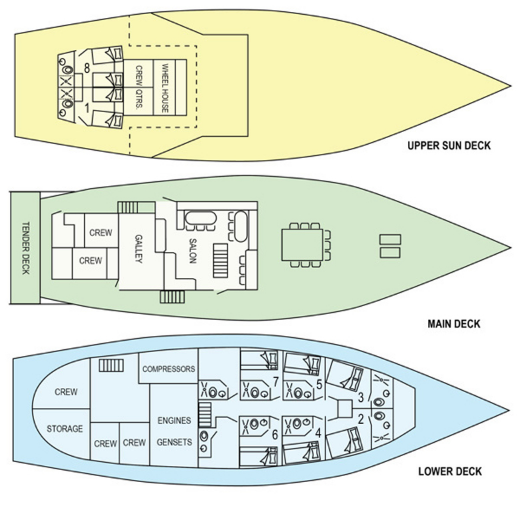Describe the image with as much detail as possible.

The image presents a detailed deck plan of the "Indo Aggressor," showcasing the layout of different levels of the yacht. The design is divided into three main sections:

1. **Upper Sun Deck** (Yellow): This area includes lounge seating for guests and a designated wheelhouse for navigation, ensuring both comfort and operational efficiency while at sea.

2. **Main Deck** (Green): This level features essential amenities, including a galley (kitchen), a salon (living area), and additional crew quarters, which foster a cozy atmosphere for guests and crew interactions. The tender deck is also indicated, highlighting the yacht's capability for water activities.

3. **Lower Deck** (Blue): The layout here is more functional, with separate spaces for crew, storage, compressors, and engine rooms. Staterooms are arranged for crew members, indicating a focus on both service and operational management.

This comprehensive deck plan is crucial for potential guests and crew, providing insights into the yacht's design, functionality, and accommodation capabilities, reflecting the luxurious experience offered by the Indo Aggressor.